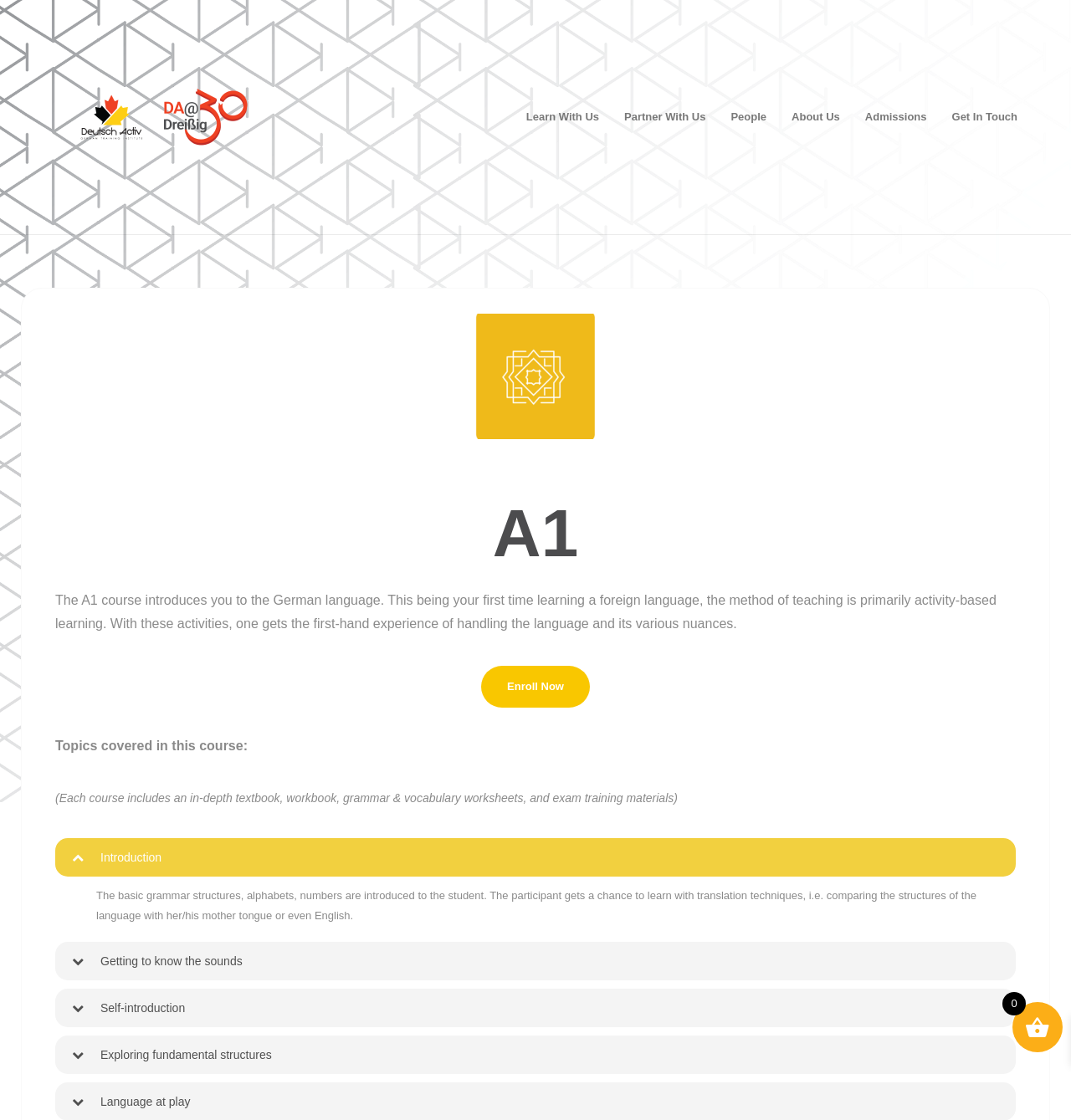Extract the bounding box coordinates of the UI element described: "Exploring fundamental structures". Provide the coordinates in the format [left, top, right, bottom] with values ranging from 0 to 1.

[0.052, 0.925, 0.948, 0.959]